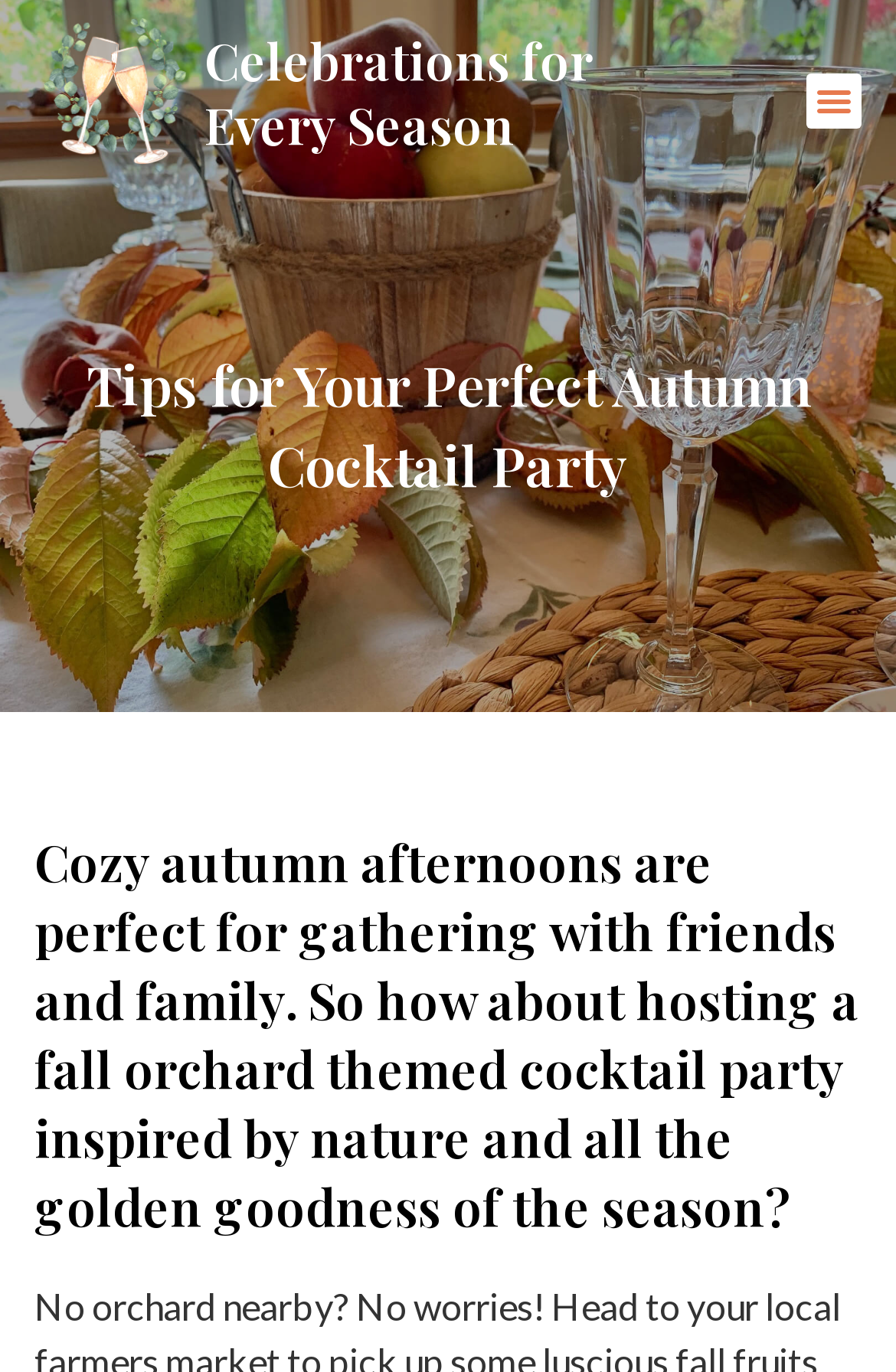Determine the main headline from the webpage and extract its text.

Celebrations for
Every Season